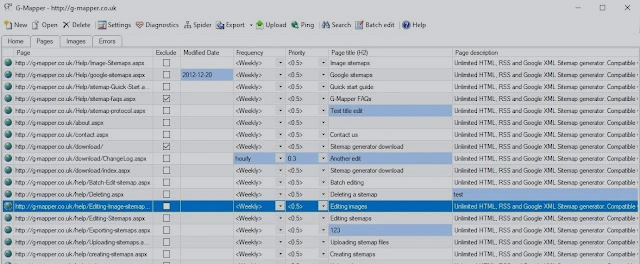What is the function of the frequency settings?
Offer a detailed and full explanation in response to the question.

The frequency settings allow users to specify how often a page should be indexed, giving them control over how frequently their website's content is updated and crawled by search engines.